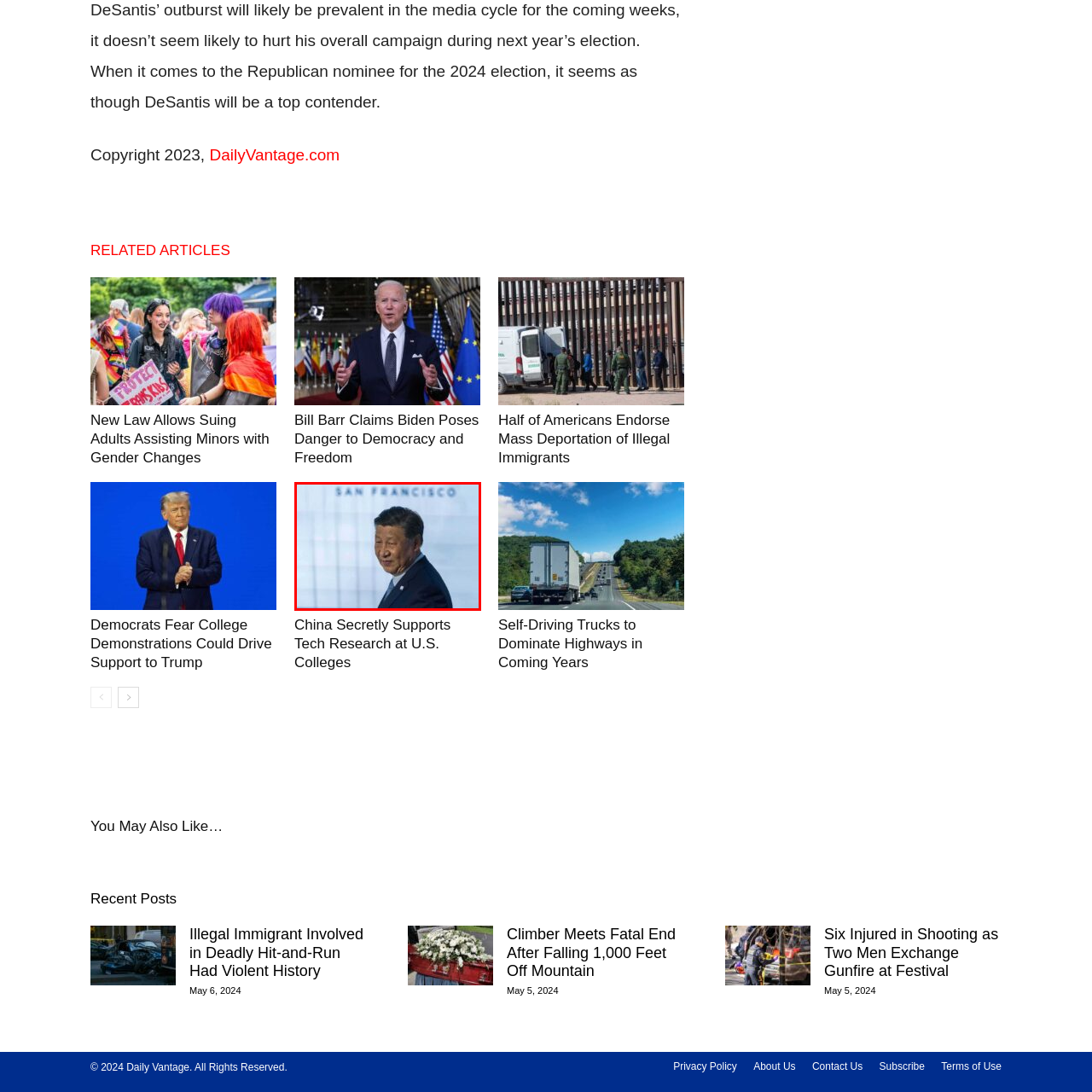Please examine the image highlighted by the red boundary and provide a comprehensive response to the following question based on the visual content: 
What is the individual's facial expression?

The caption explicitly states that the individual has a 'composed expression', indicating a calm and serene demeanor.